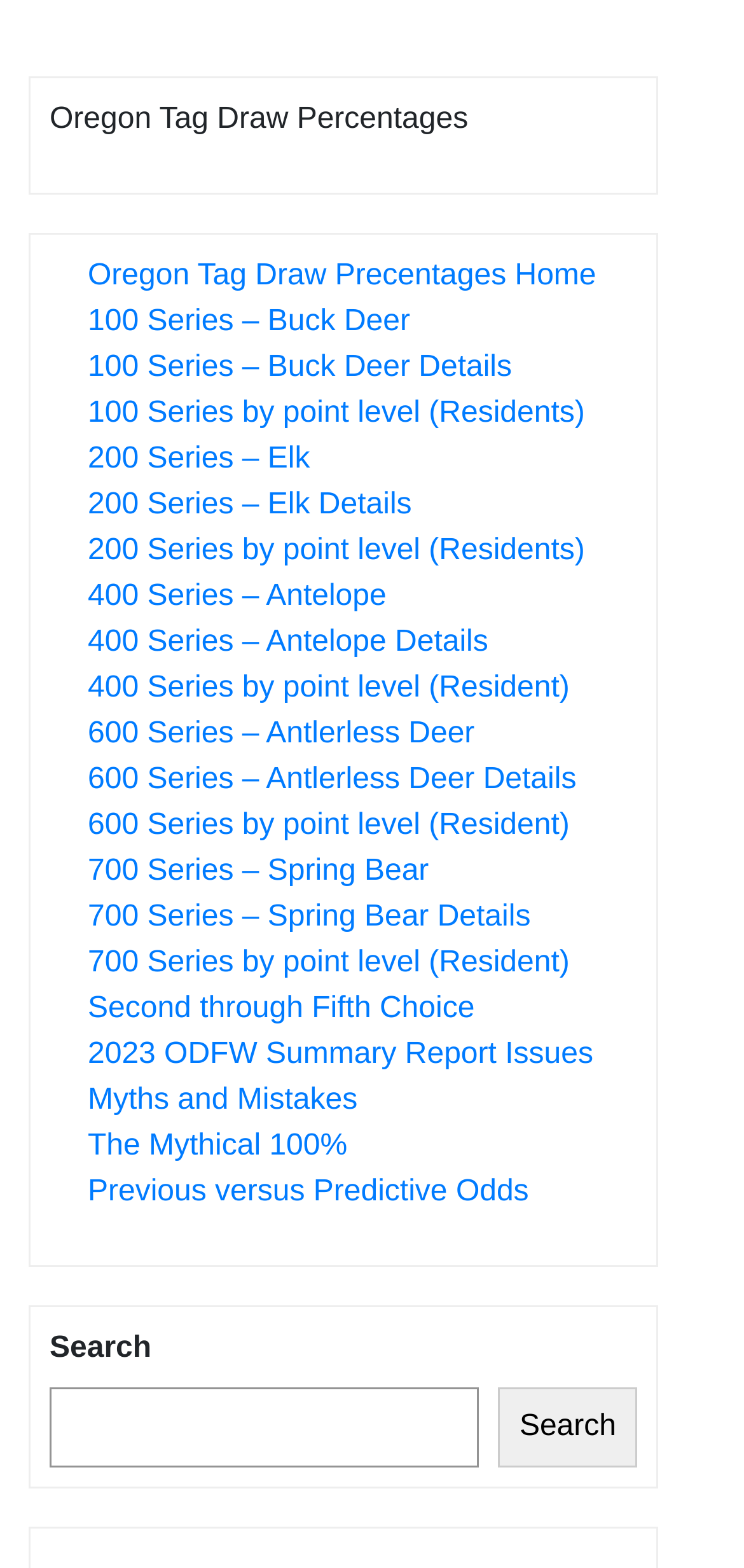Please identify the bounding box coordinates of the clickable area that will fulfill the following instruction: "Check 2023 ODFW Summary Report Issues". The coordinates should be in the format of four float numbers between 0 and 1, i.e., [left, top, right, bottom].

[0.118, 0.662, 0.797, 0.683]